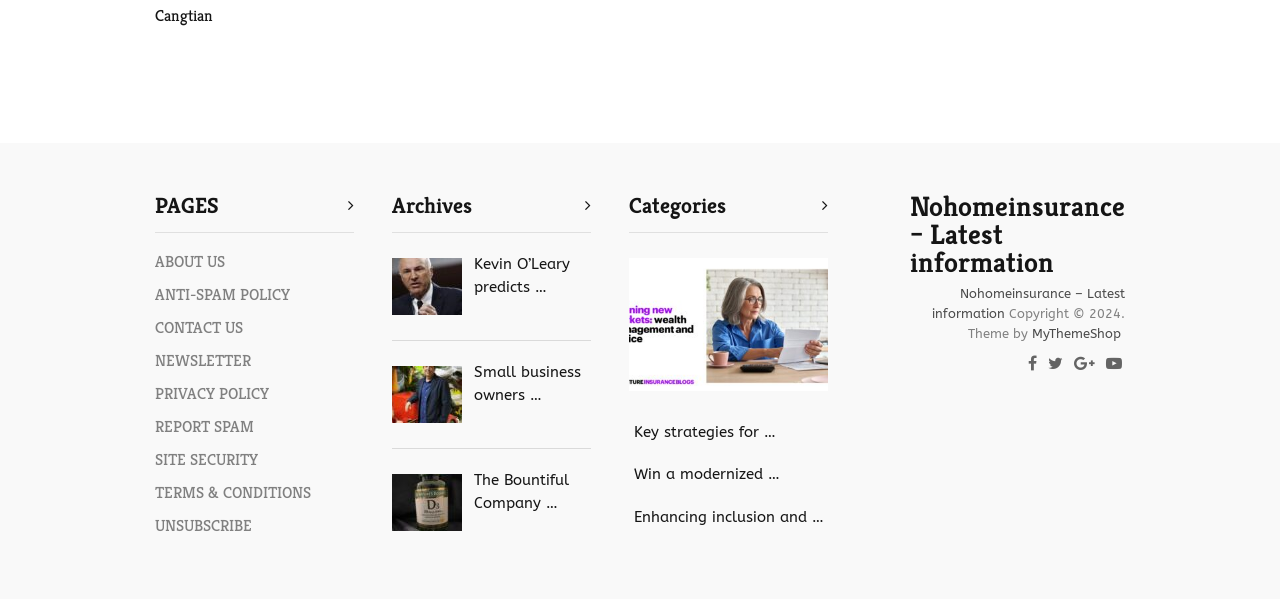Return the bounding box coordinates of the UI element that corresponds to this description: "MyThemeShop". The coordinates must be given as four float numbers in the range of 0 and 1, [left, top, right, bottom].

[0.806, 0.544, 0.876, 0.569]